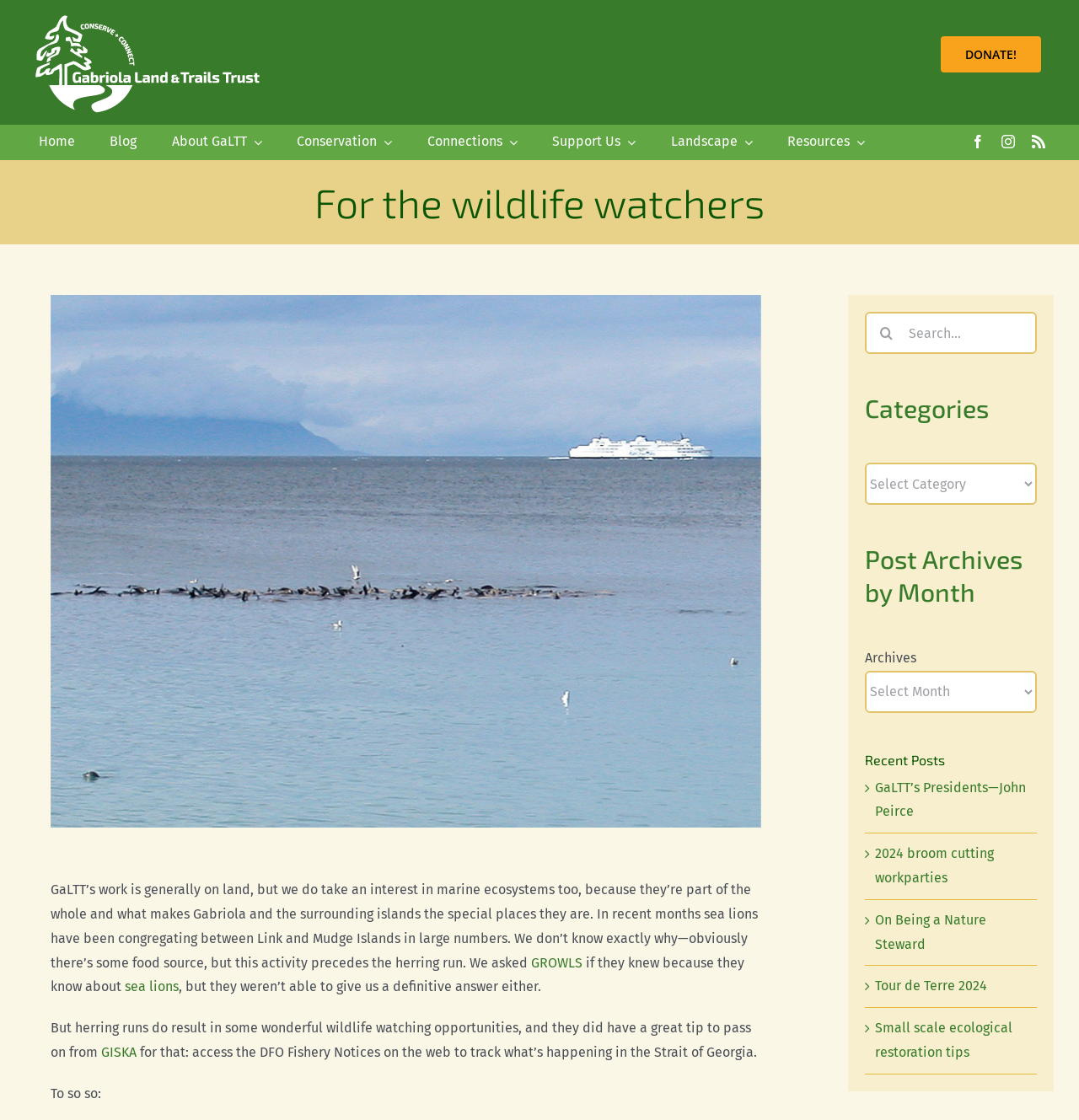Given the element description aria-label="Search" value="", predict the bounding box coordinates for the UI element in the webpage screenshot. The format should be (top-left x, top-left y, bottom-right x, bottom-right y), and the values should be between 0 and 1.

[0.802, 0.278, 0.841, 0.316]